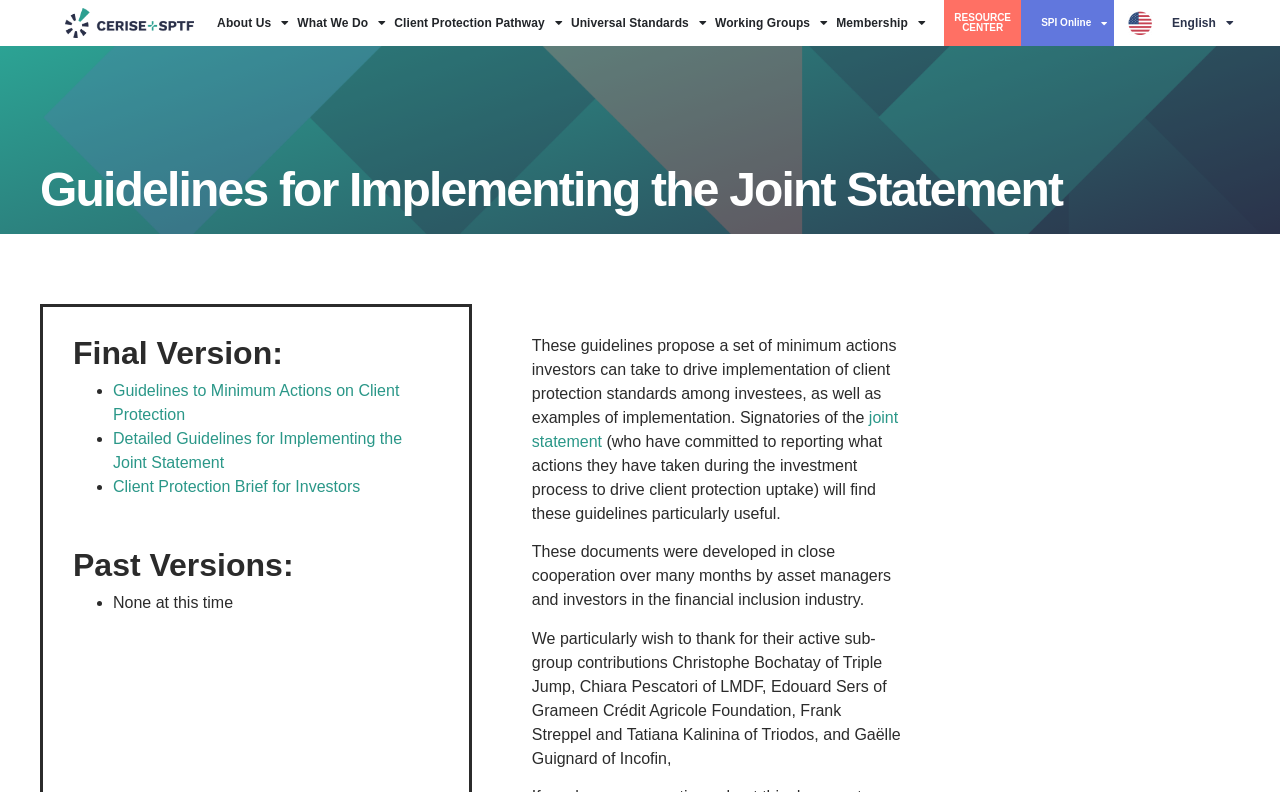How many past versions of the guidelines are available?
Based on the screenshot, provide a one-word or short-phrase response.

None